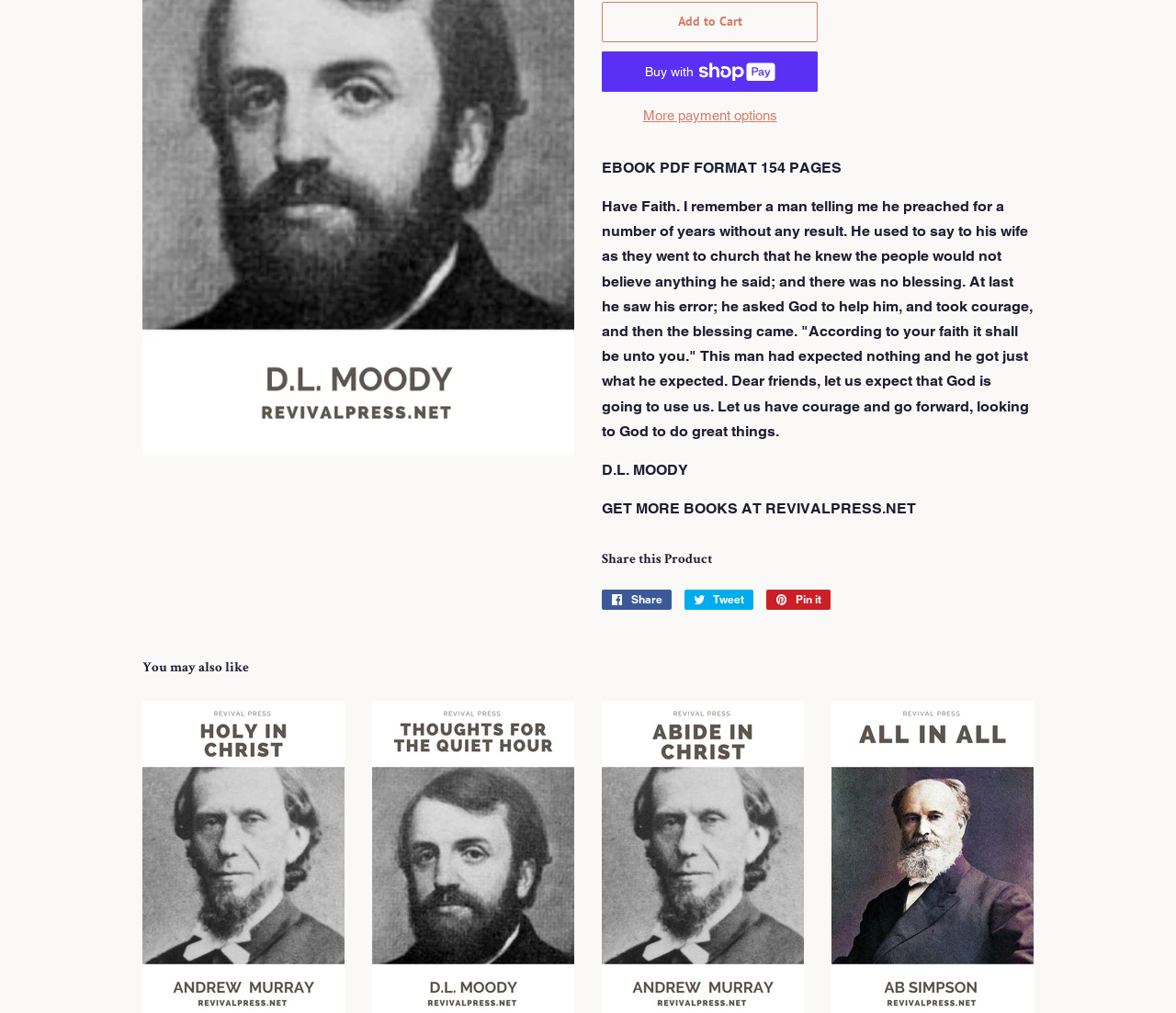Identify the bounding box for the given UI element using the description provided. Coordinates should be in the format (top-left x, top-left y, bottom-right x, bottom-right y) and must be between 0 and 1. Here is the description: J.C. RYLE

[0.373, 0.054, 0.484, 0.085]